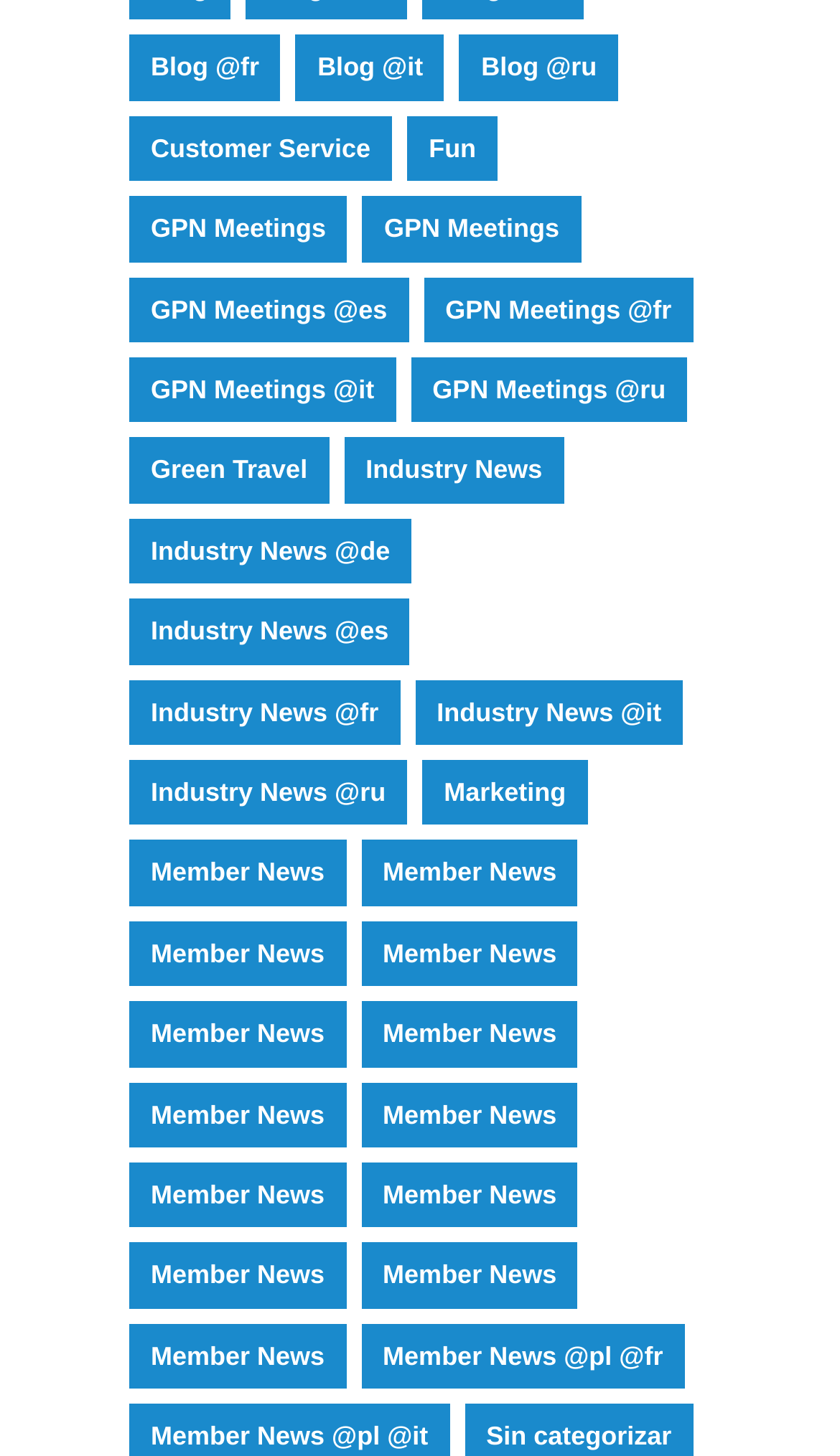Using the element description provided, determine the bounding box coordinates in the format (top-left x, top-left y, bottom-right x, bottom-right y). Ensure that all values are floating point numbers between 0 and 1. Element description: Member News

[0.43, 0.577, 0.688, 0.622]